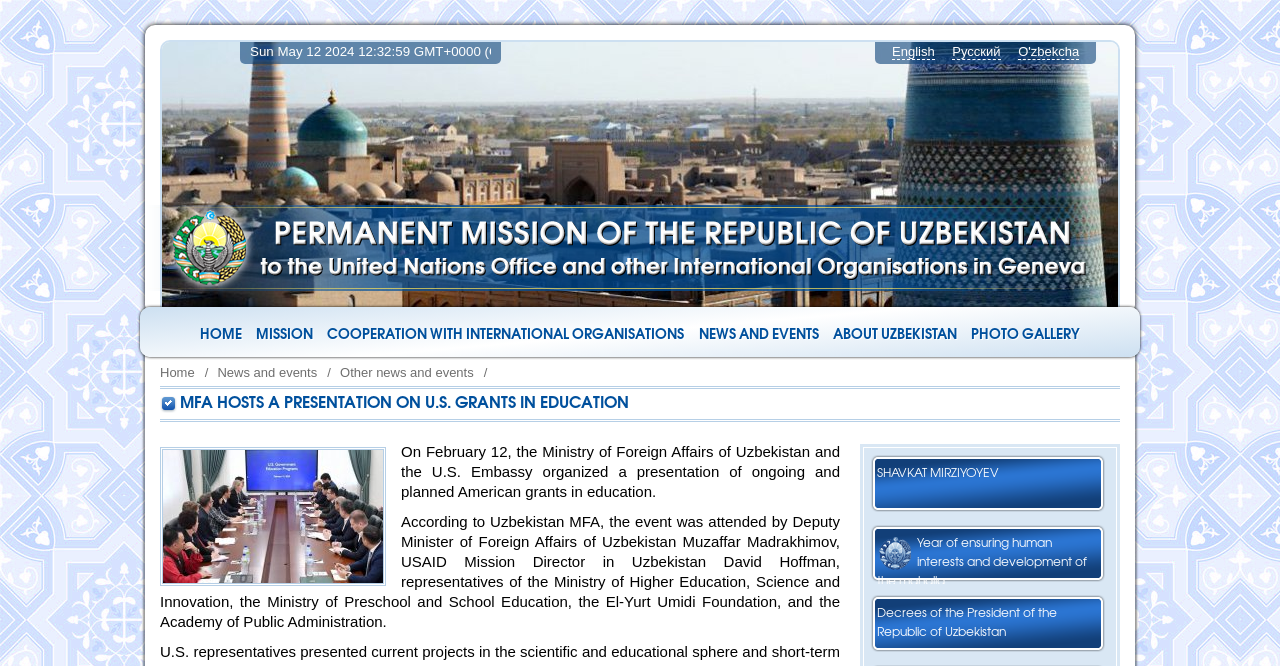Please locate the bounding box coordinates of the element that should be clicked to complete the given instruction: "Visit the Permanent Mission of the Republic of Uzbekistan to the United Nations Office and other International Organizations in Geneva".

[0.113, 0.416, 0.863, 0.441]